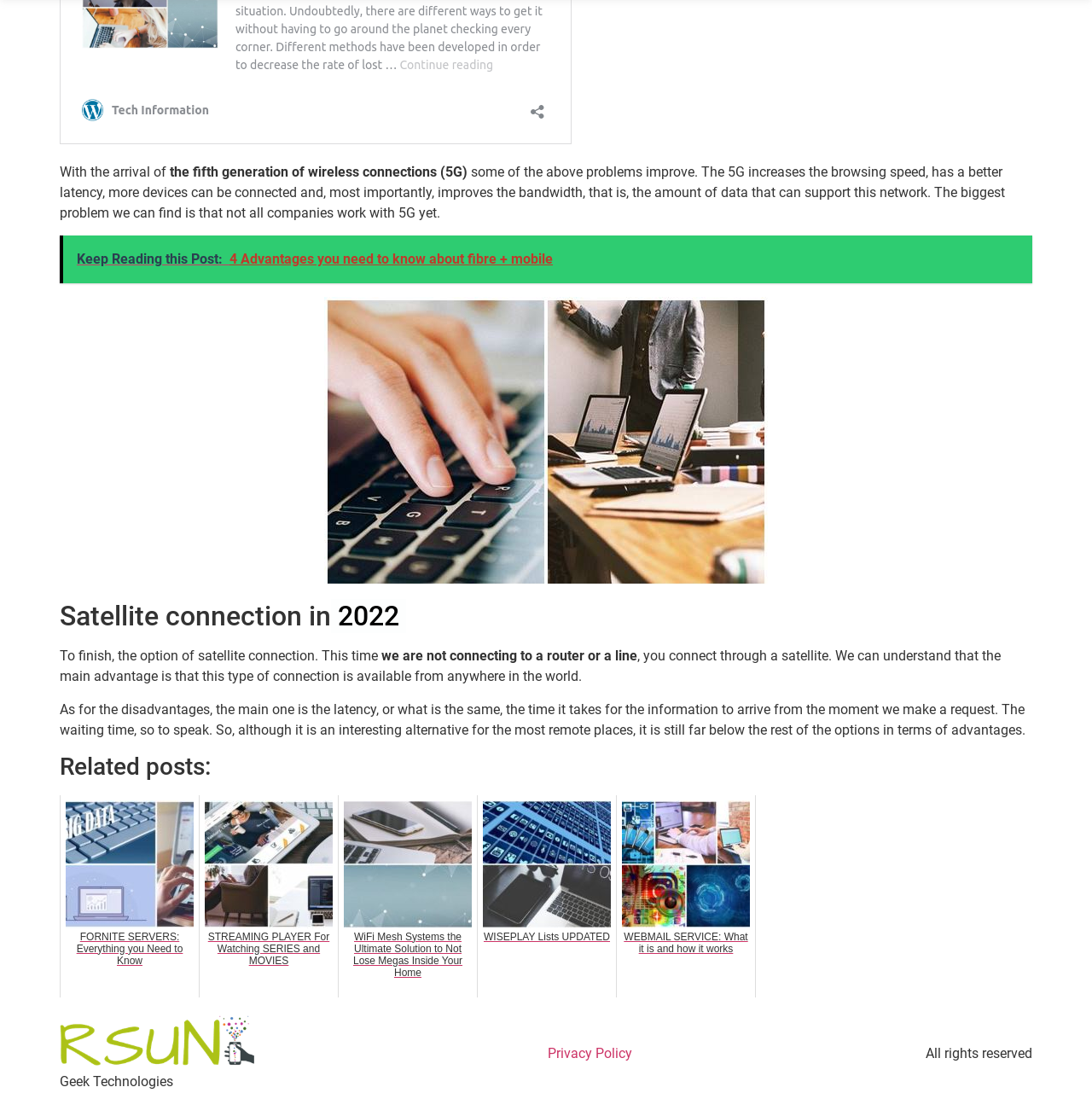What is the biggest problem with 5G?
Answer the question with just one word or phrase using the image.

Not all companies work with it